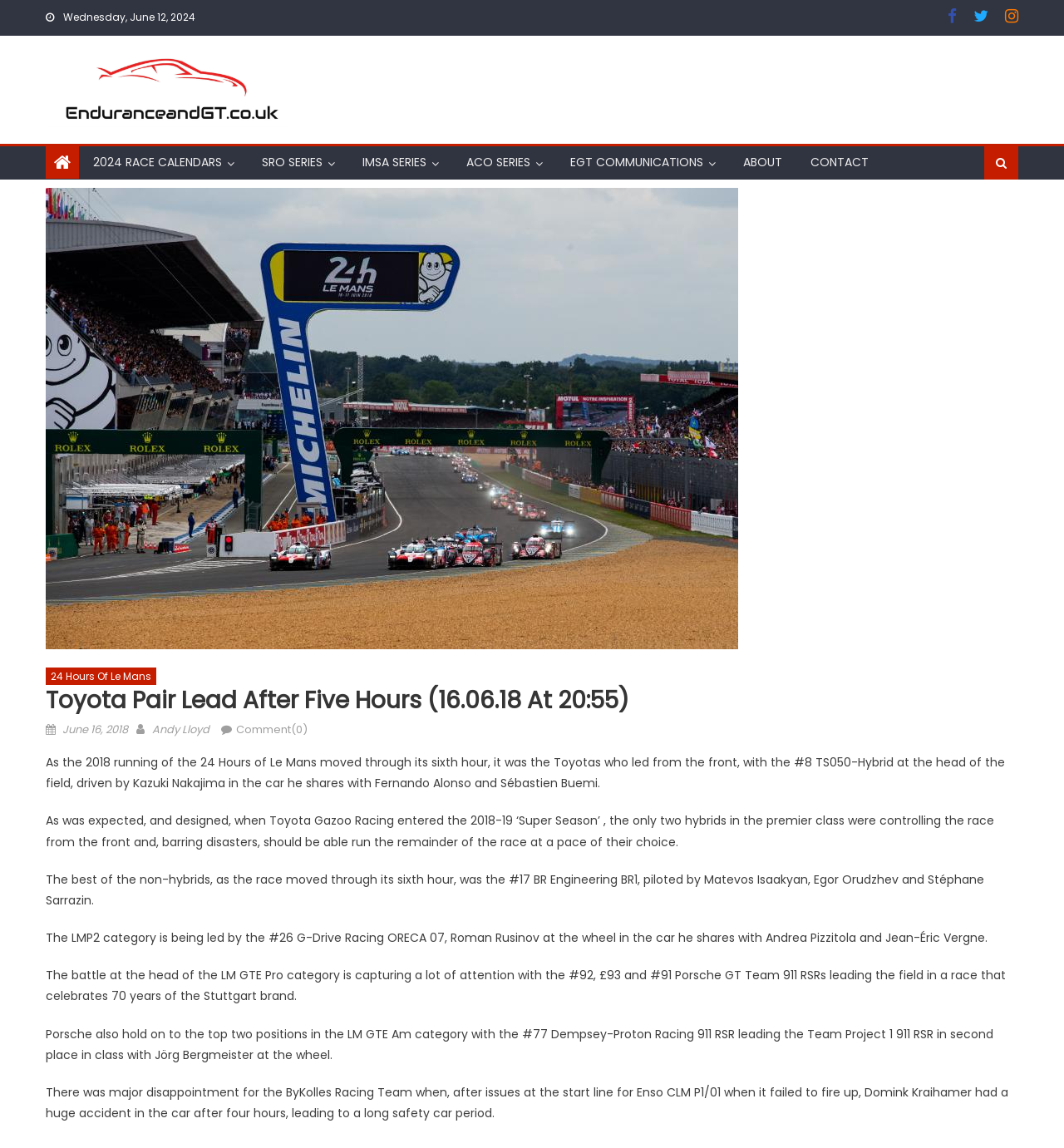Find and specify the bounding box coordinates that correspond to the clickable region for the instruction: "Check the 'About' section".

[0.687, 0.127, 0.747, 0.155]